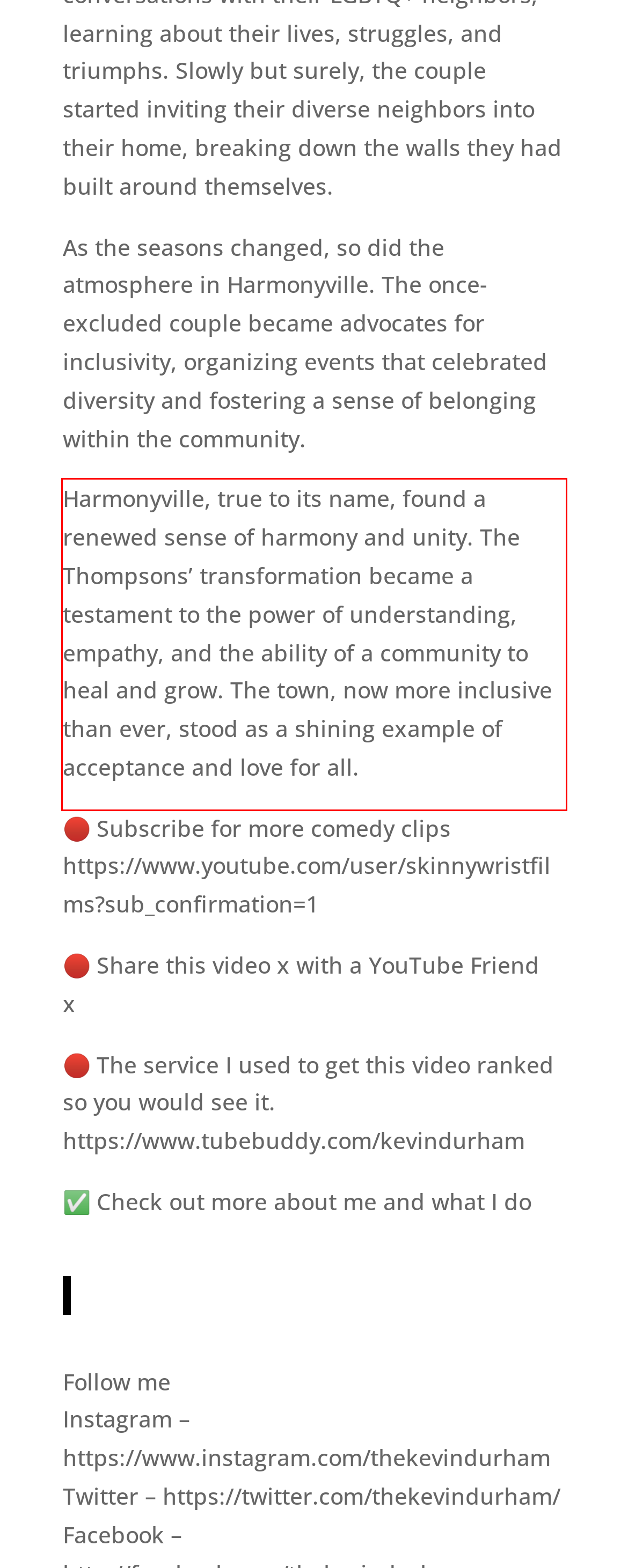Using the provided webpage screenshot, recognize the text content in the area marked by the red bounding box.

Harmonyville, true to its name, found a renewed sense of harmony and unity. The Thompsons’ transformation became a testament to the power of understanding, empathy, and the ability of a community to heal and grow. The town, now more inclusive than ever, stood as a shining example of acceptance and love for all.